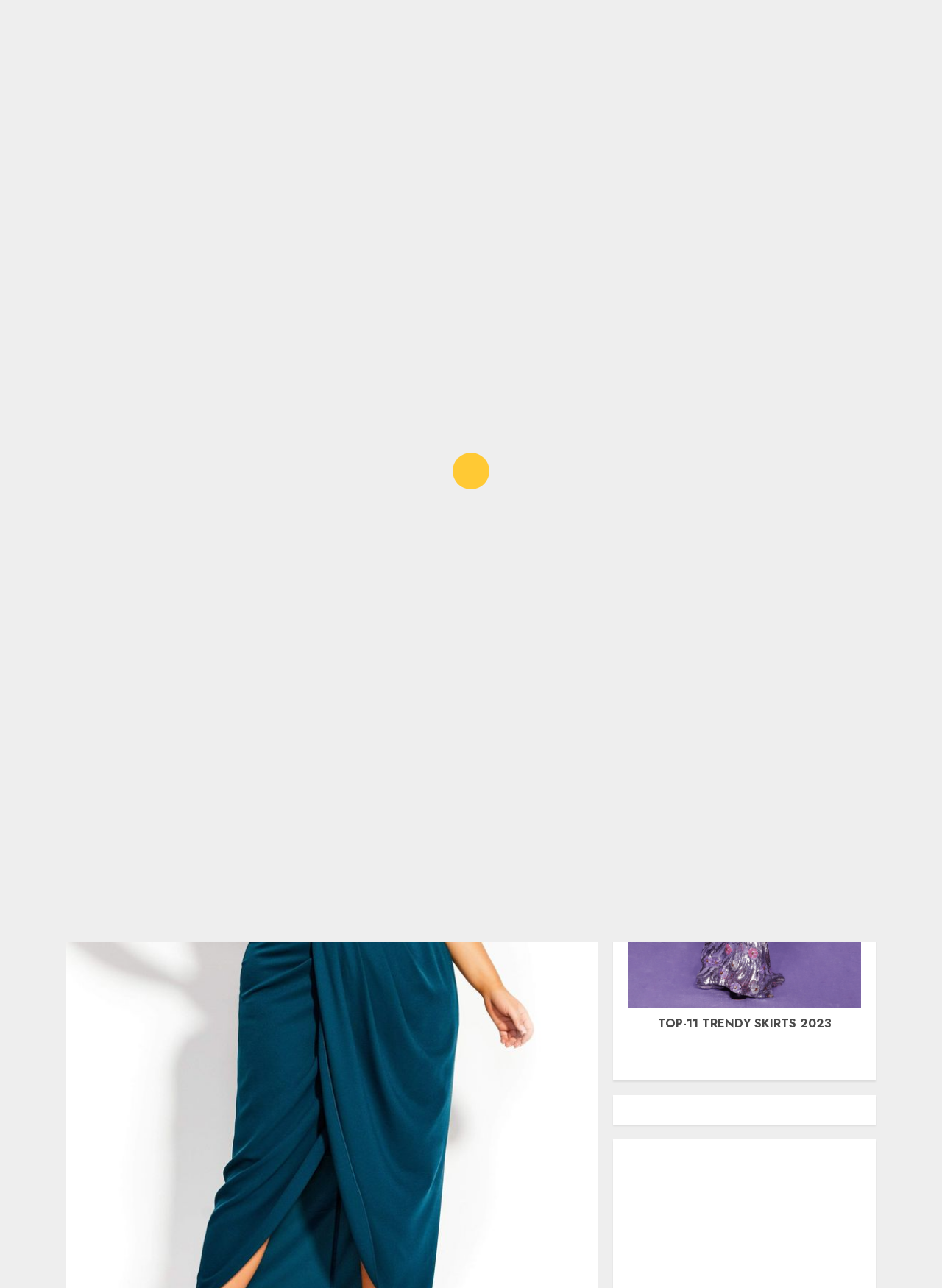Identify the coordinates of the bounding box for the element that must be clicked to accomplish the instruction: "View the 'PLUS SIZE STYLE' category".

[0.07, 0.182, 0.186, 0.21]